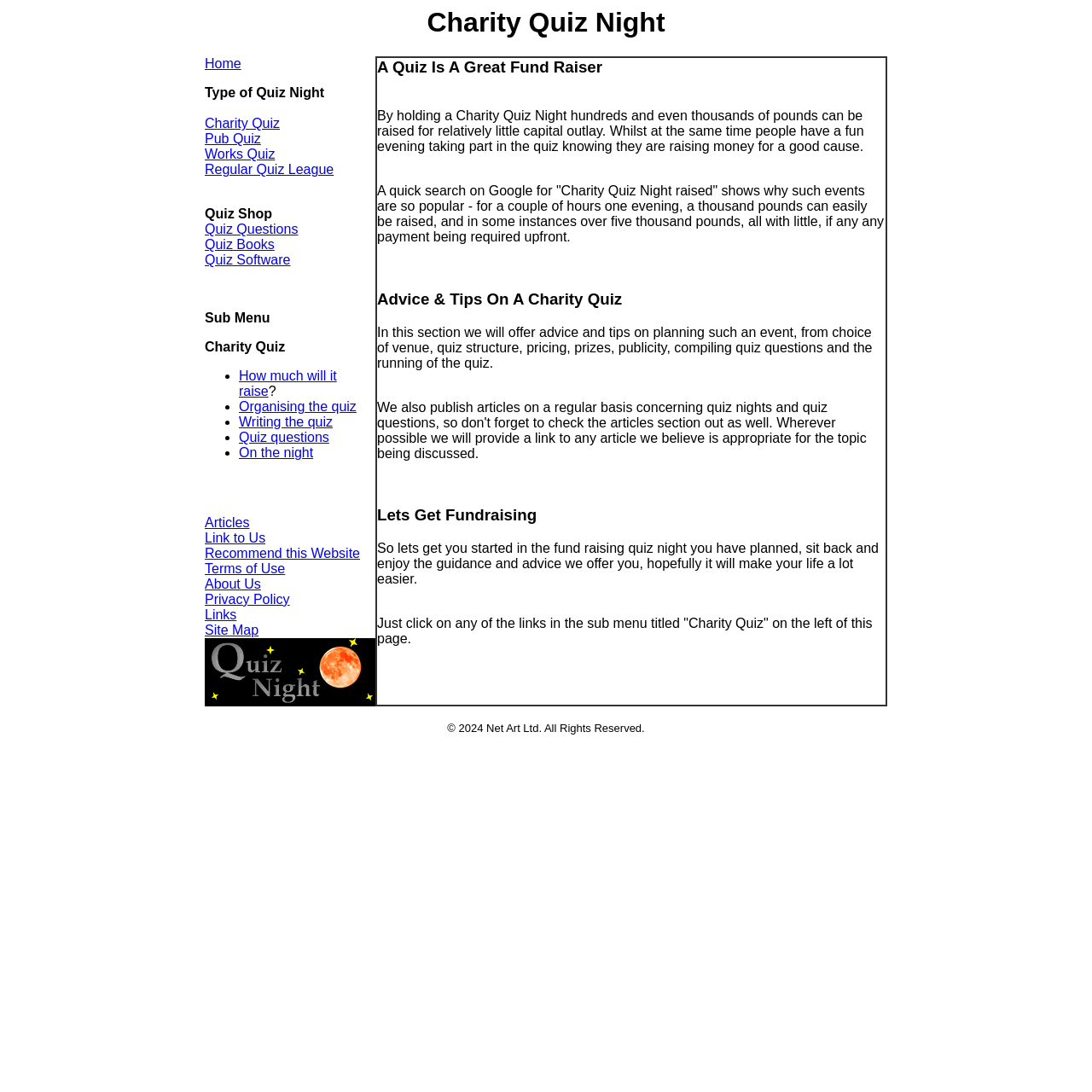Answer briefly with one word or phrase:
What is the suggested action to get started with planning a Charity Quiz Night?

Click on the links in the sub menu